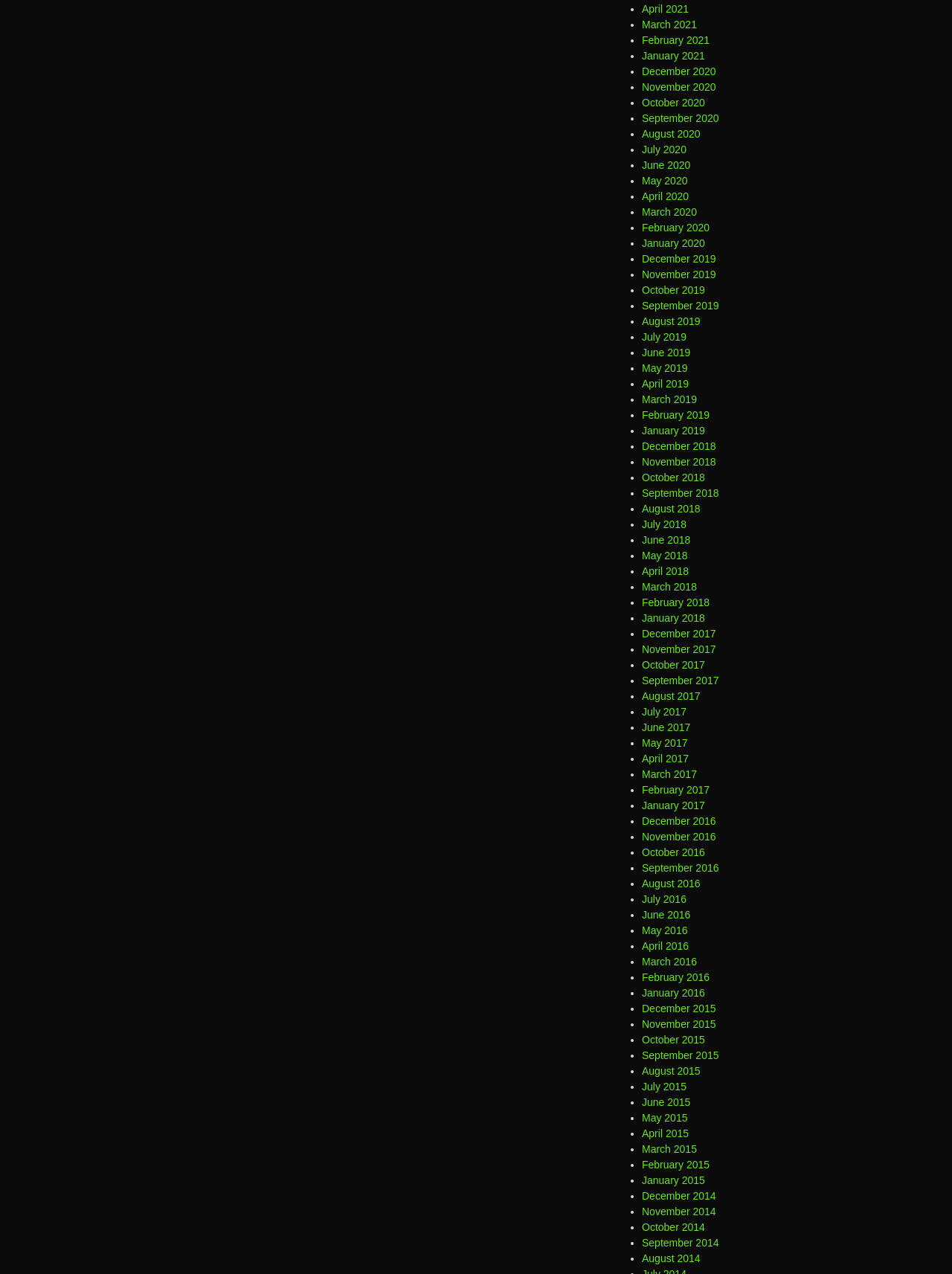Find the bounding box coordinates for the area that should be clicked to accomplish the instruction: "Go to June 2018".

[0.674, 0.419, 0.725, 0.429]